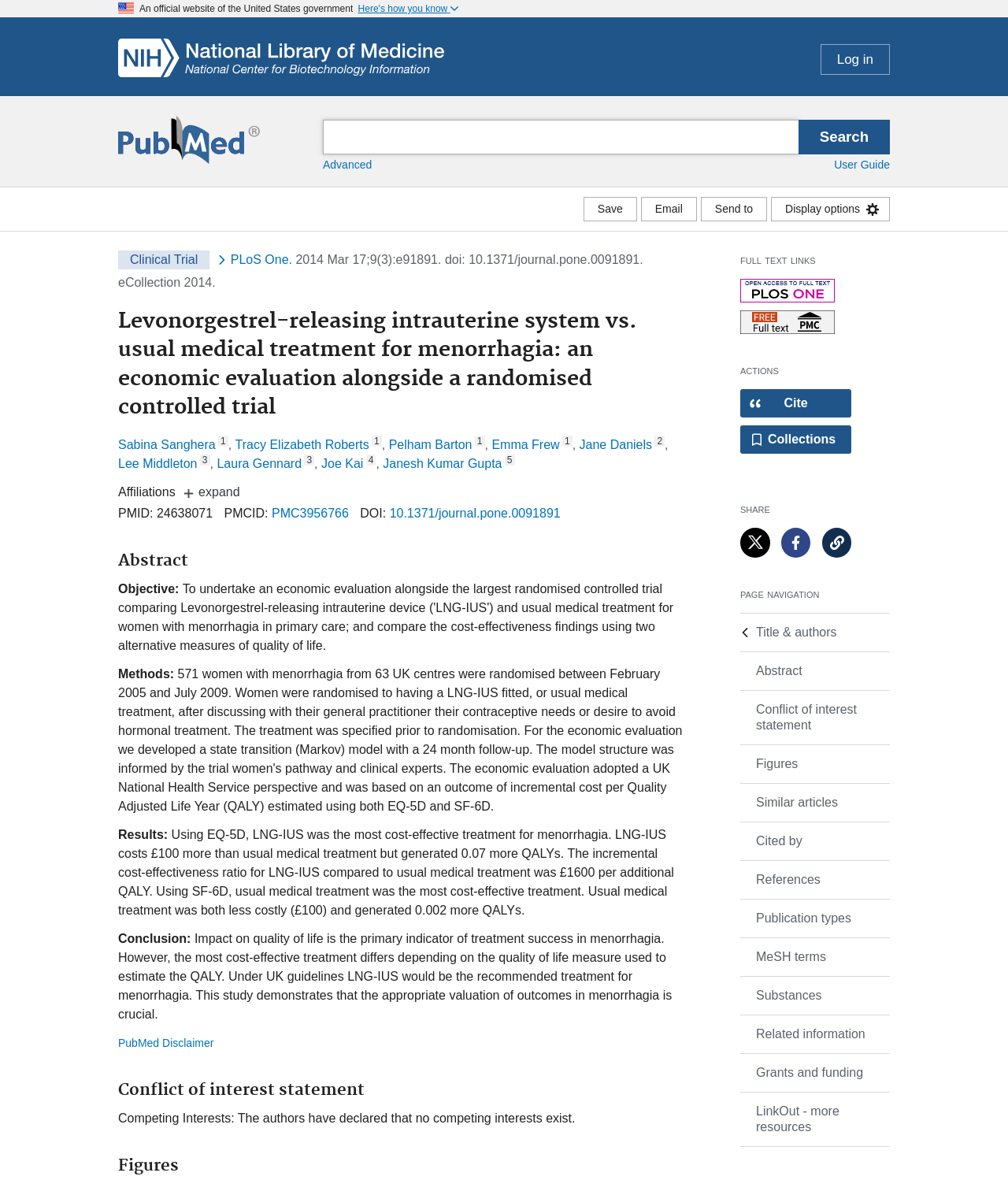Based on the image, provide a detailed and complete answer to the question: 
What is the title of this study?

I found the answer by looking at the title section, where it says 'Levonorgestrel-releasing intrauterine system vs. usual medical treatment for menorrhagia: an economic evaluation alongside a randomised controlled trial', which is the title of the study.